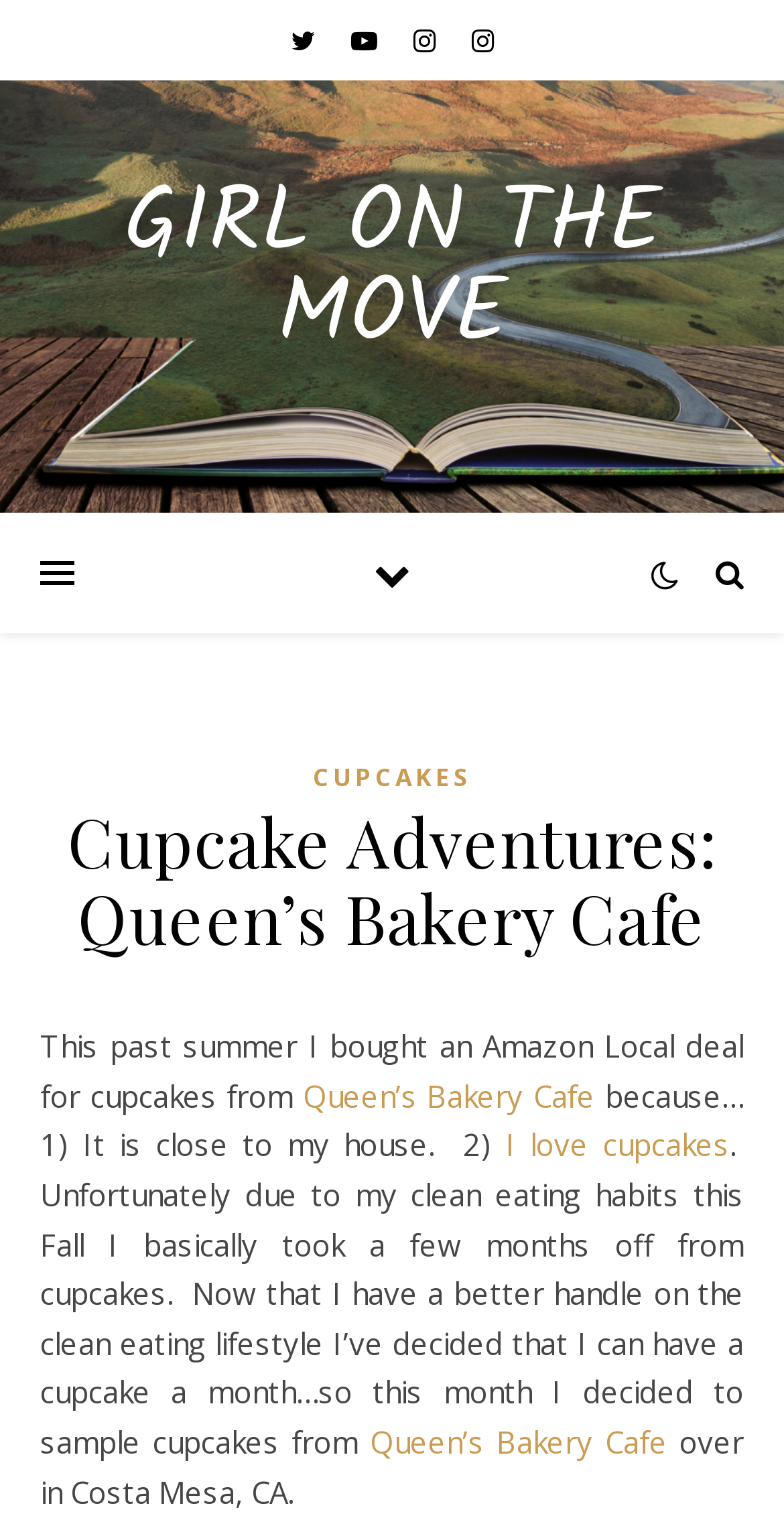Find the bounding box of the element with the following description: "I love cupcakes". The coordinates must be four float numbers between 0 and 1, formatted as [left, top, right, bottom].

[0.645, 0.74, 0.931, 0.766]